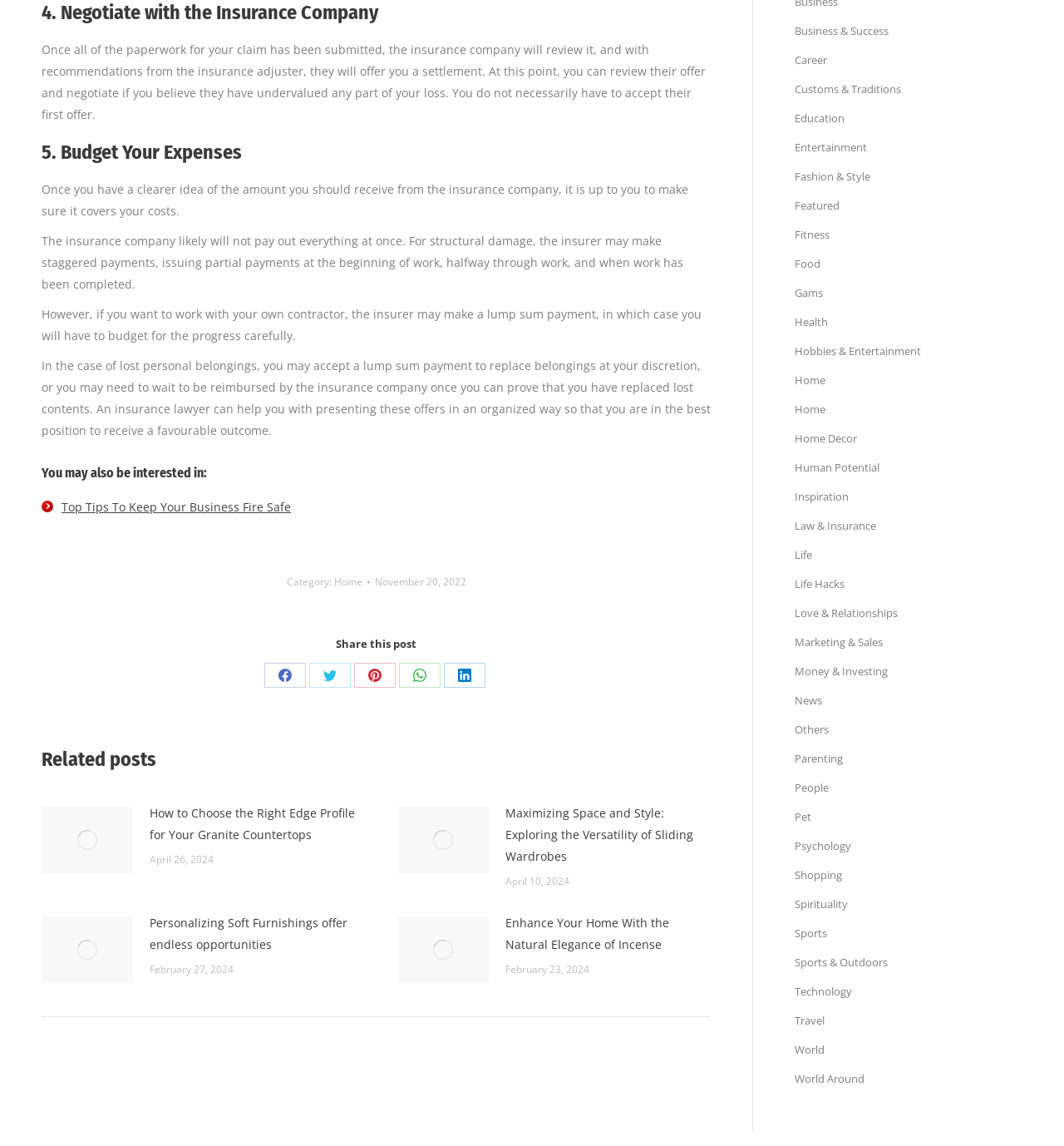Please determine the bounding box coordinates of the element to click in order to execute the following instruction: "Browse 'Business & Success' category". The coordinates should be four float numbers between 0 and 1, specified as [left, top, right, bottom].

[0.747, 0.02, 0.835, 0.033]